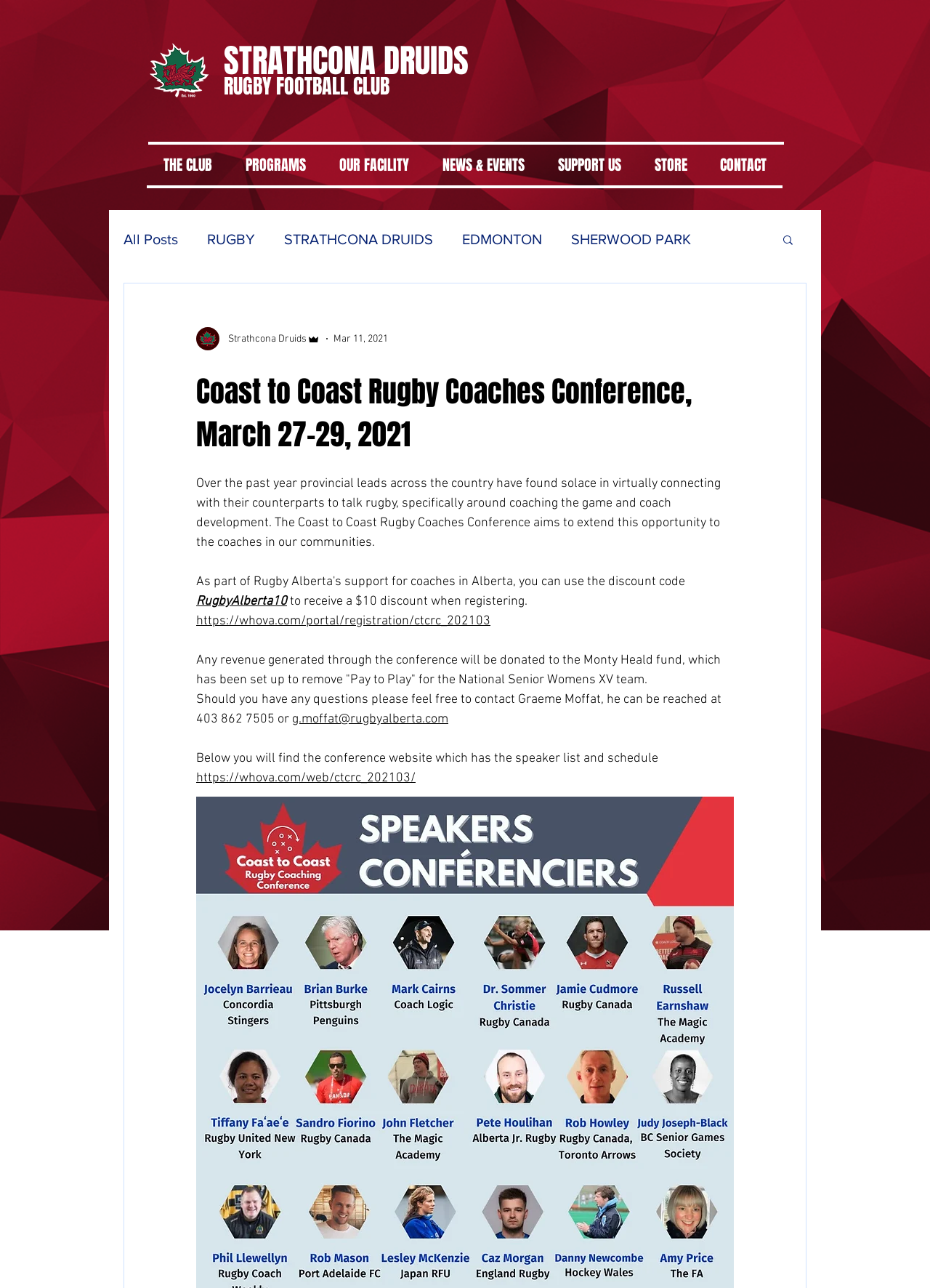Explain in detail what is displayed on the webpage.

The webpage appears to be related to the Strathcona Druids Rugby Football Club, with a focus on the Coast to Coast Rugby Coaches Conference. At the top left corner, there is a logo of the club, accompanied by the club's name in a heading. Below the logo, there is a navigation menu with links to various sections of the website, including "THE CLUB", "PROGRAMS", "OUR FACILITY", "NEWS & EVENTS", "SUPPORT US", and "STORE".

On the top right corner, there is a search button with a magnifying glass icon. Below the navigation menu, there is a secondary navigation menu with links to blog categories, including "All Posts", "RUGBY", "STRATHCONA DRUIDS", "EDMONTON", "SHERWOOD PARK", "PODCAST", and others.

The main content of the webpage is a blog post about the Coast to Coast Rugby Coaches Conference, which is scheduled to take place from March 27-29, 2021. The post includes a heading with the conference title and dates, followed by a paragraph of text that describes the purpose of the conference. The text explains that the conference aims to provide an opportunity for coaches in local communities to connect and discuss coaching and coach development.

Below the introductory paragraph, there are several sections of text that provide more information about the conference, including a section about registration and a discount code, a section about the Monty Heald fund, and a section with contact information for Graeme Moffat. There are also links to the conference website and registration page.

Throughout the webpage, there are several images, including a writer's picture and an icon for the search button. The overall layout of the webpage is organized and easy to navigate, with clear headings and concise text.